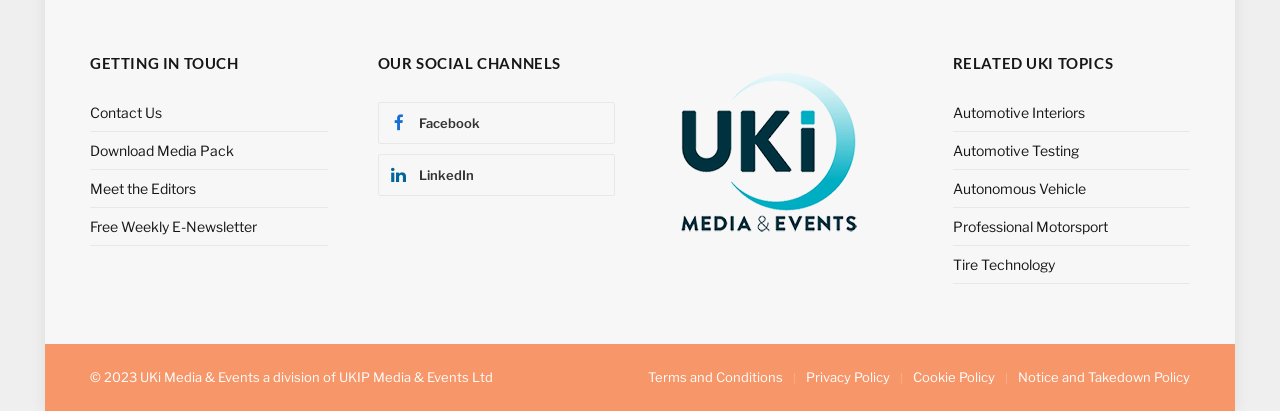What is the purpose of the 'Meet the Editors' link?
Carefully examine the image and provide a detailed answer to the question.

The purpose of the 'Meet the Editors' link can be inferred from its text content, which suggests that it leads to a page or section where users can learn more about the editors.